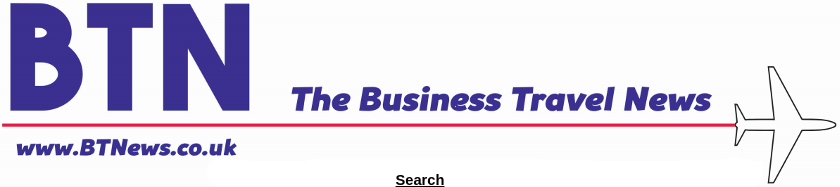Can you give a detailed response to the following question using the information from the image? What symbolizes the travel and business focus of the publication?

A graphic of an airplane is displayed in the layout, which symbolizes the travel and business focus of the publication, reflecting the brand's dedication to delivering timely news in the business travel sector.